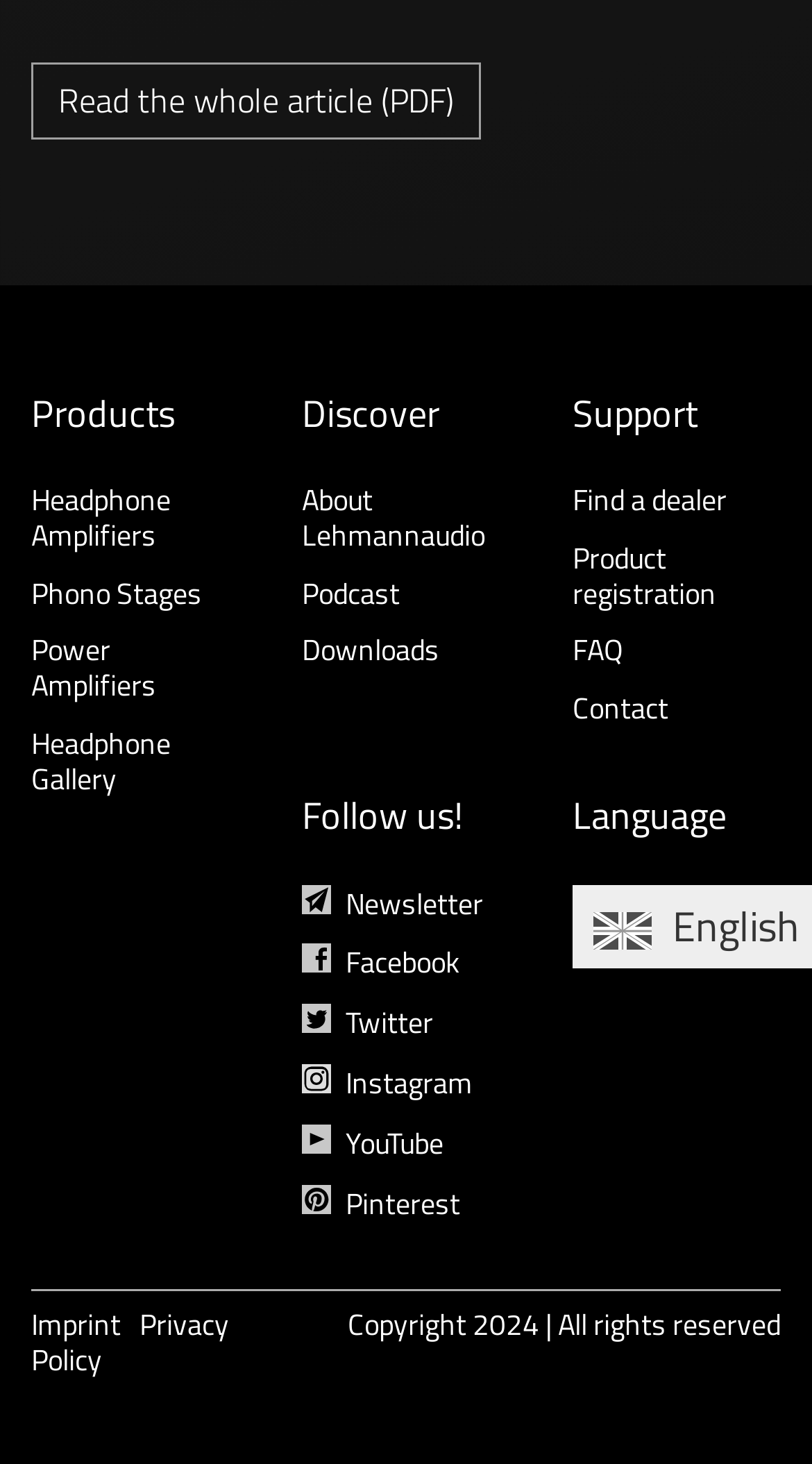Please provide a one-word or short phrase answer to the question:
What is the year of copyright?

2024